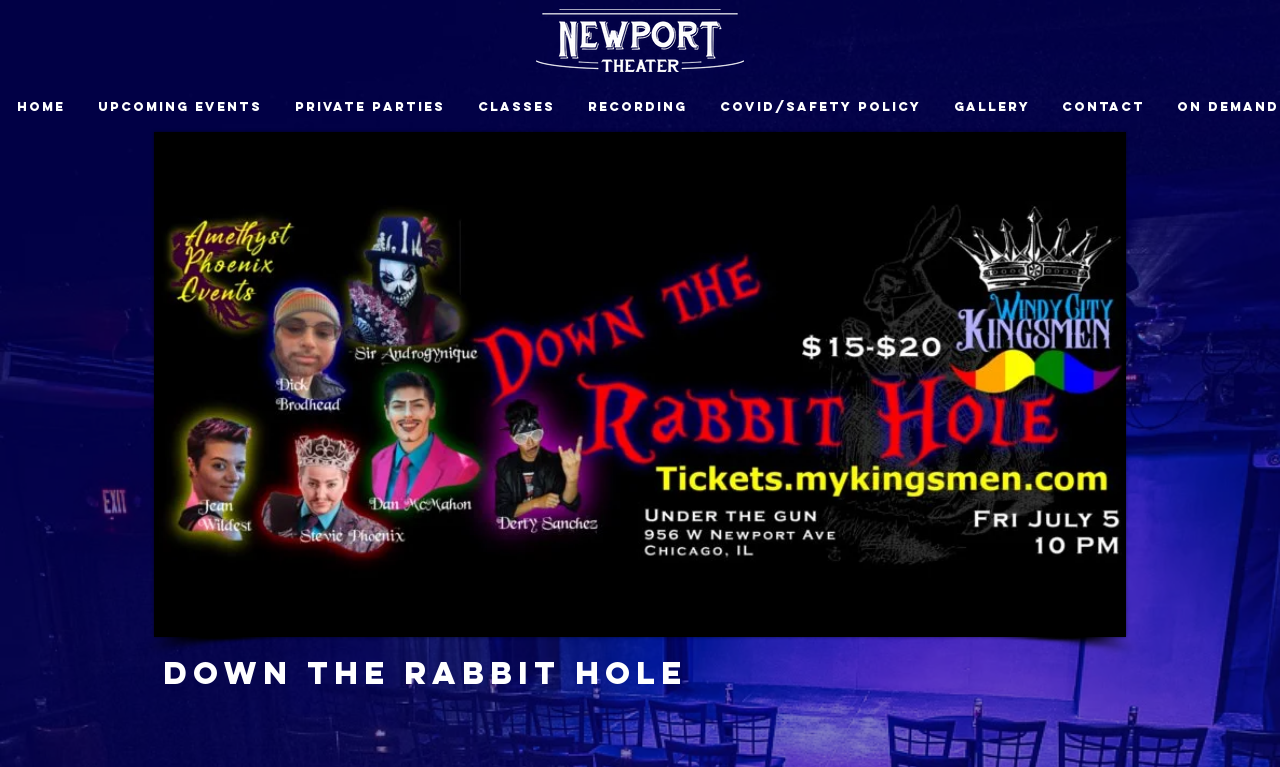Answer the following query concisely with a single word or phrase:
What is the name of the event?

Down the Rabbit Hole